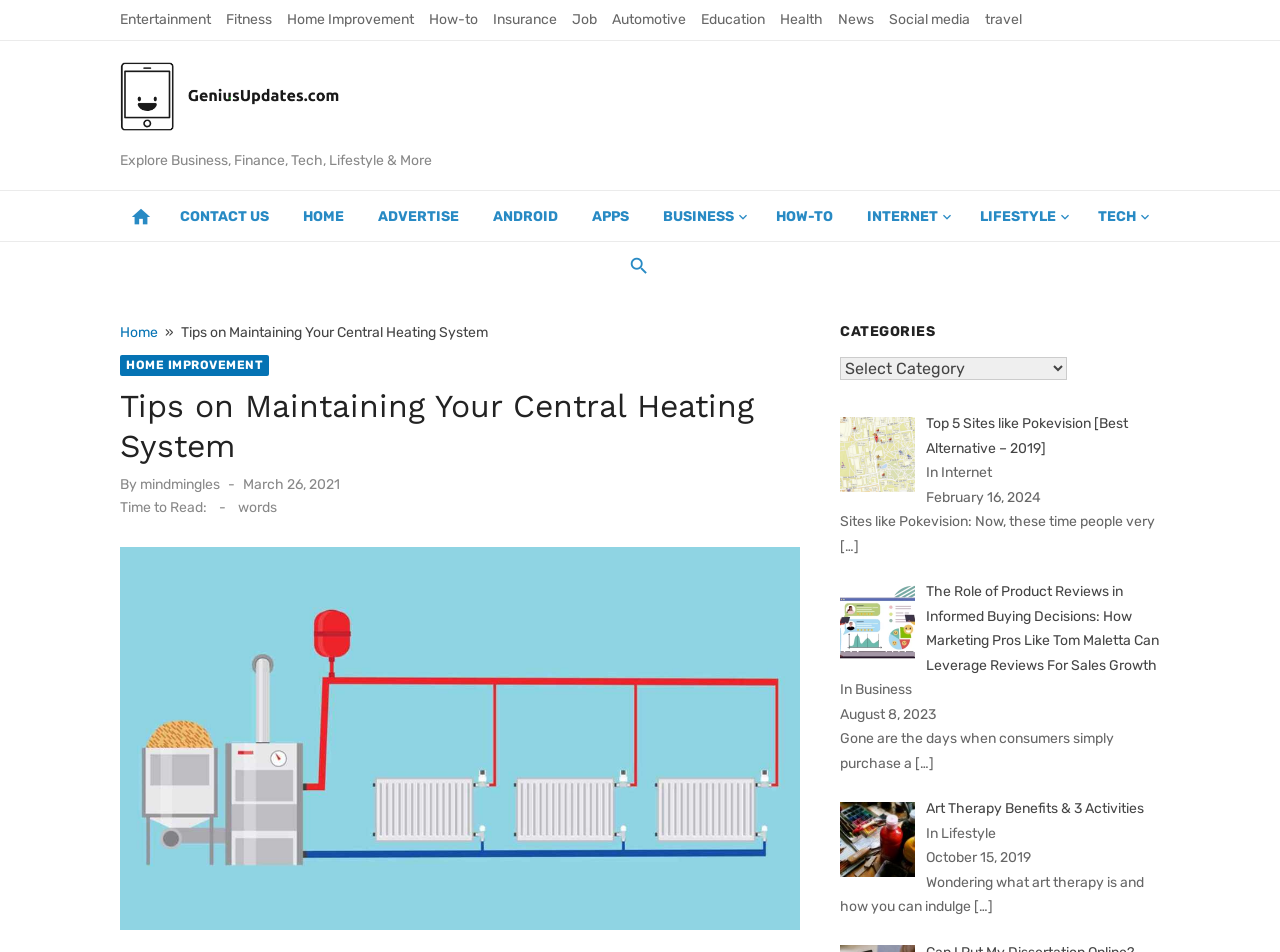Generate a comprehensive description of the webpage content.

This webpage is about "Tips on Maintaining Your Central Heating System" and appears to be a blog post or article. At the top, there is a navigation menu with links to various categories such as Entertainment, Fitness, Home Improvement, and more. Below the navigation menu, there is a logo of "Genius Updates" and a tagline "Explore Business, Finance, Tech, Lifestyle & More".

The main content of the webpage is divided into two sections. On the left side, there is a header section with the title "Tips on Maintaining Your Central Heating System" and a subheading "By mindmingles" with a posted date of "March 26, 2021". Below the header, there is an image related to central heating systems.

On the right side, there is a section with categories and a list of article summaries. The categories section has a heading "CATEGORIES" and a dropdown menu with various categories. Below the categories section, there are three article summaries with images, each with a title, category, and posted date. The articles are about "Sites like Pokevision", "The Role of Product Reviews in Informed Buying Decisions", and "Art Therapy Benefits". Each summary has a "Read more" link at the end.

Overall, the webpage appears to be a blog or article page with a main content section and a sidebar with categories and related article summaries.